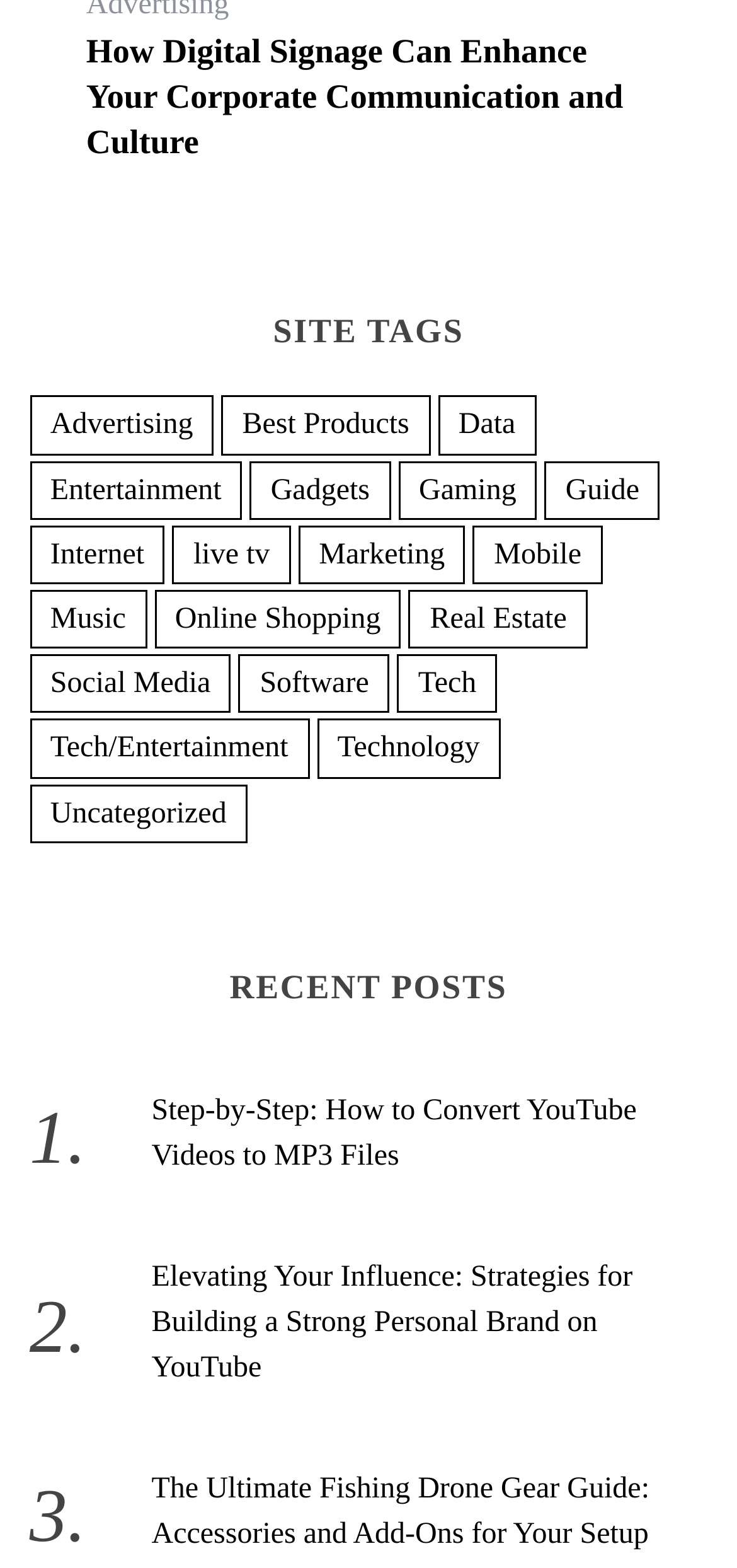How many items are categorized under 'Gaming'?
Please give a detailed and elaborate answer to the question based on the image.

In the 'SITE TAGS' section, there is a link 'Gaming (3 items)' which indicates that there are 3 items categorized under 'Gaming'.